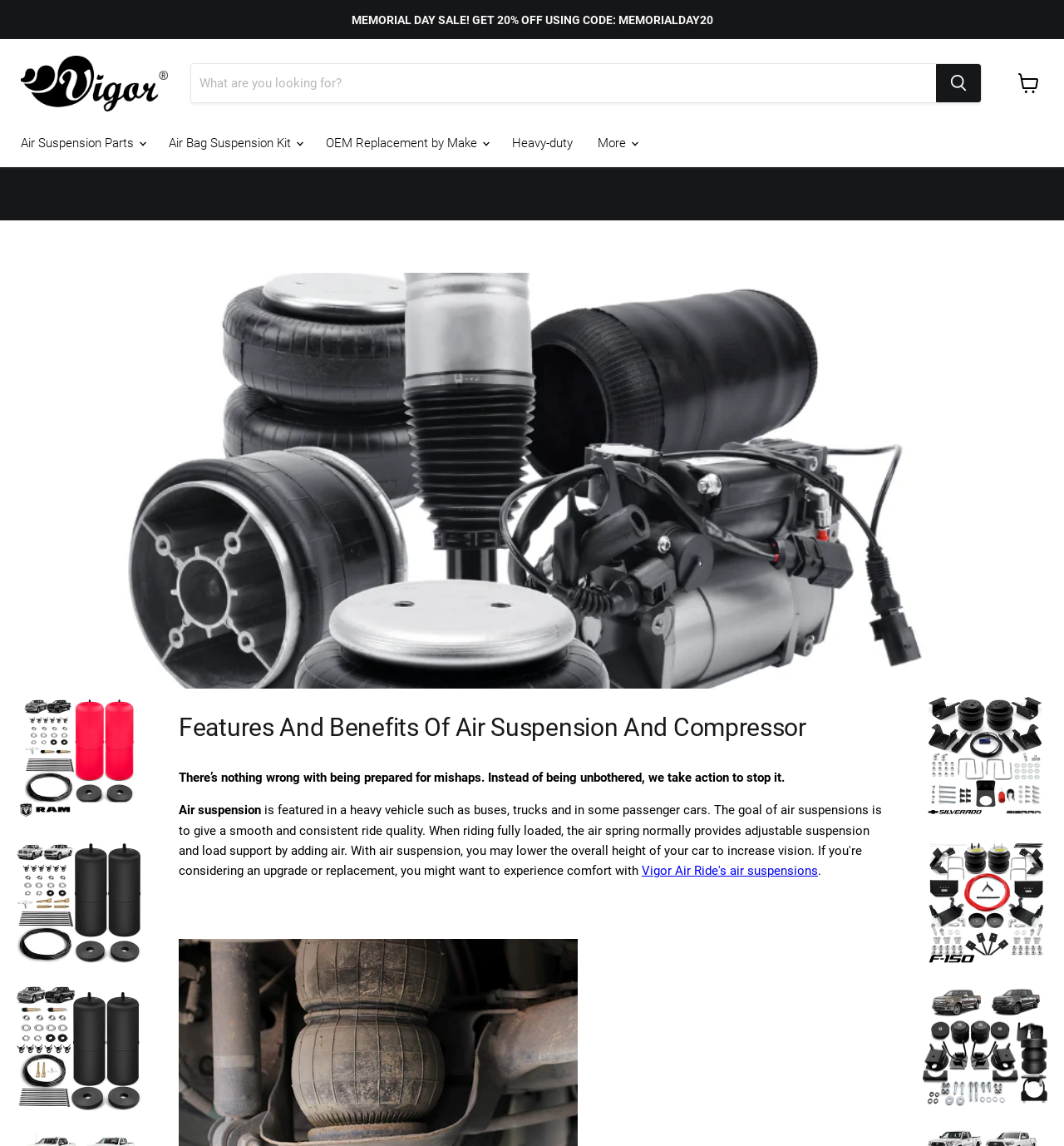Locate the heading on the webpage and return its text.

Features And Benefits Of Air Suspension And Compressor